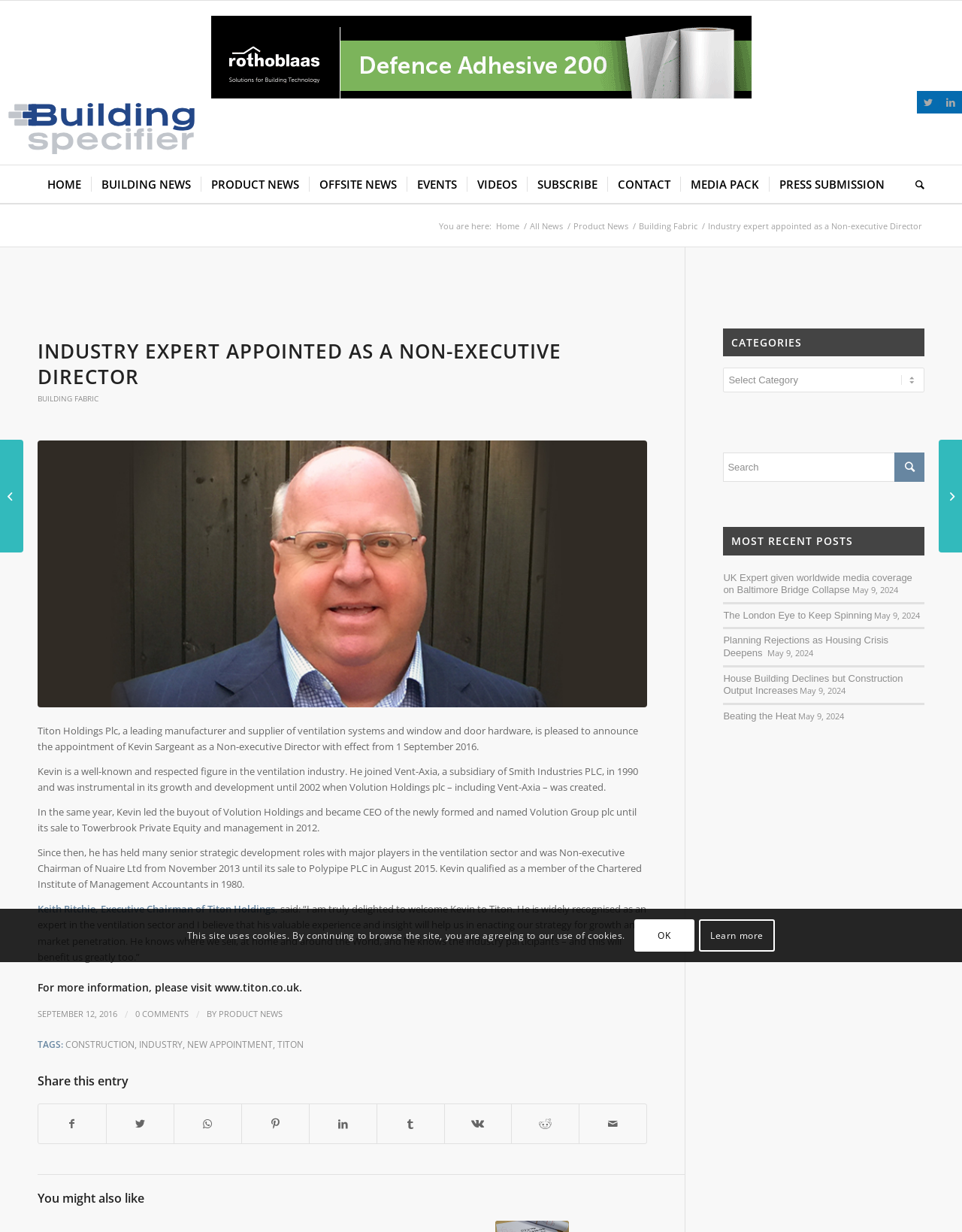Indicate the bounding box coordinates of the element that needs to be clicked to satisfy the following instruction: "Share this entry on Twitter". The coordinates should be four float numbers between 0 and 1, i.e., [left, top, right, bottom].

[0.111, 0.896, 0.18, 0.928]